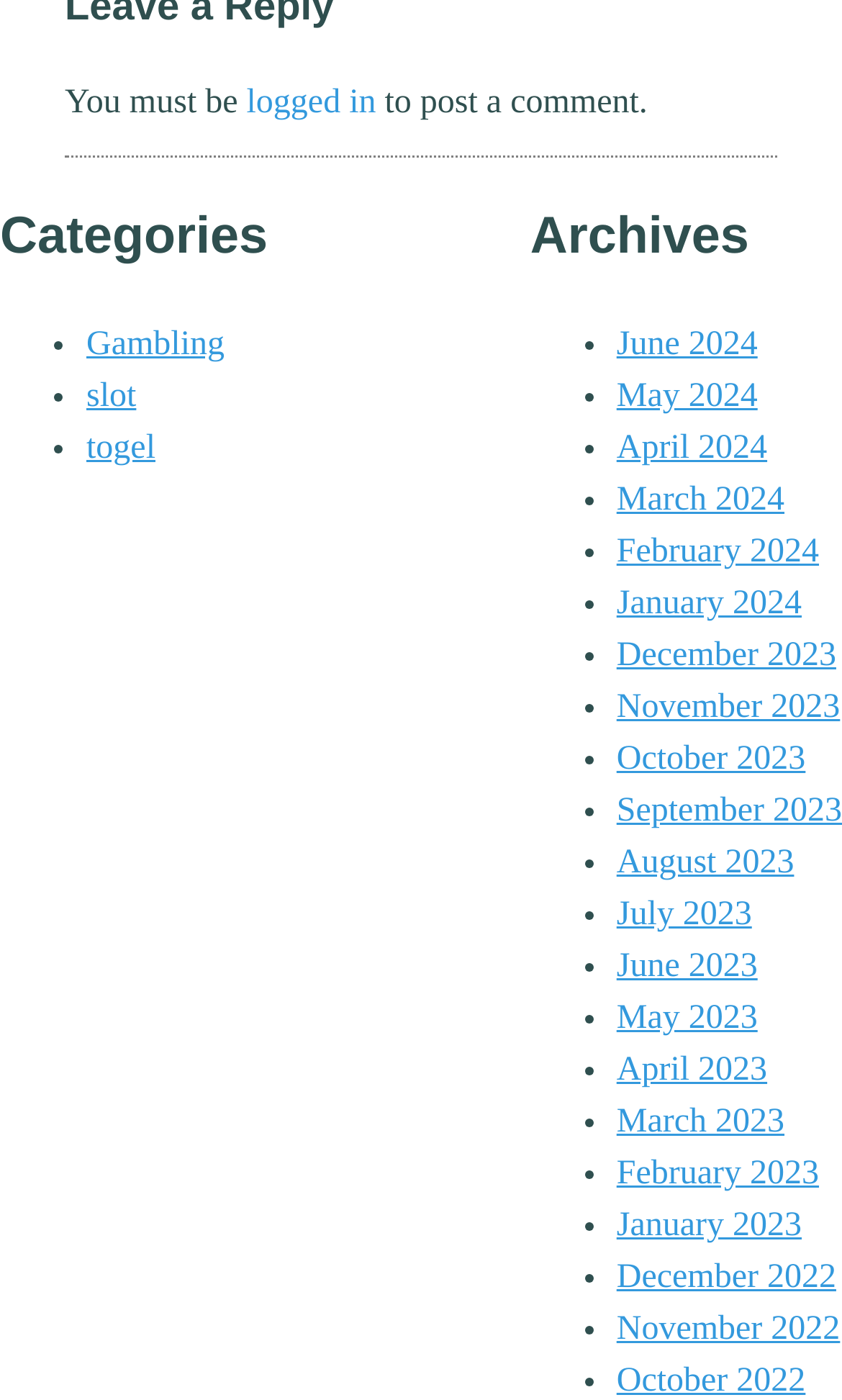What is the oldest archive listed?
Please provide a single word or phrase answer based on the image.

December 2022